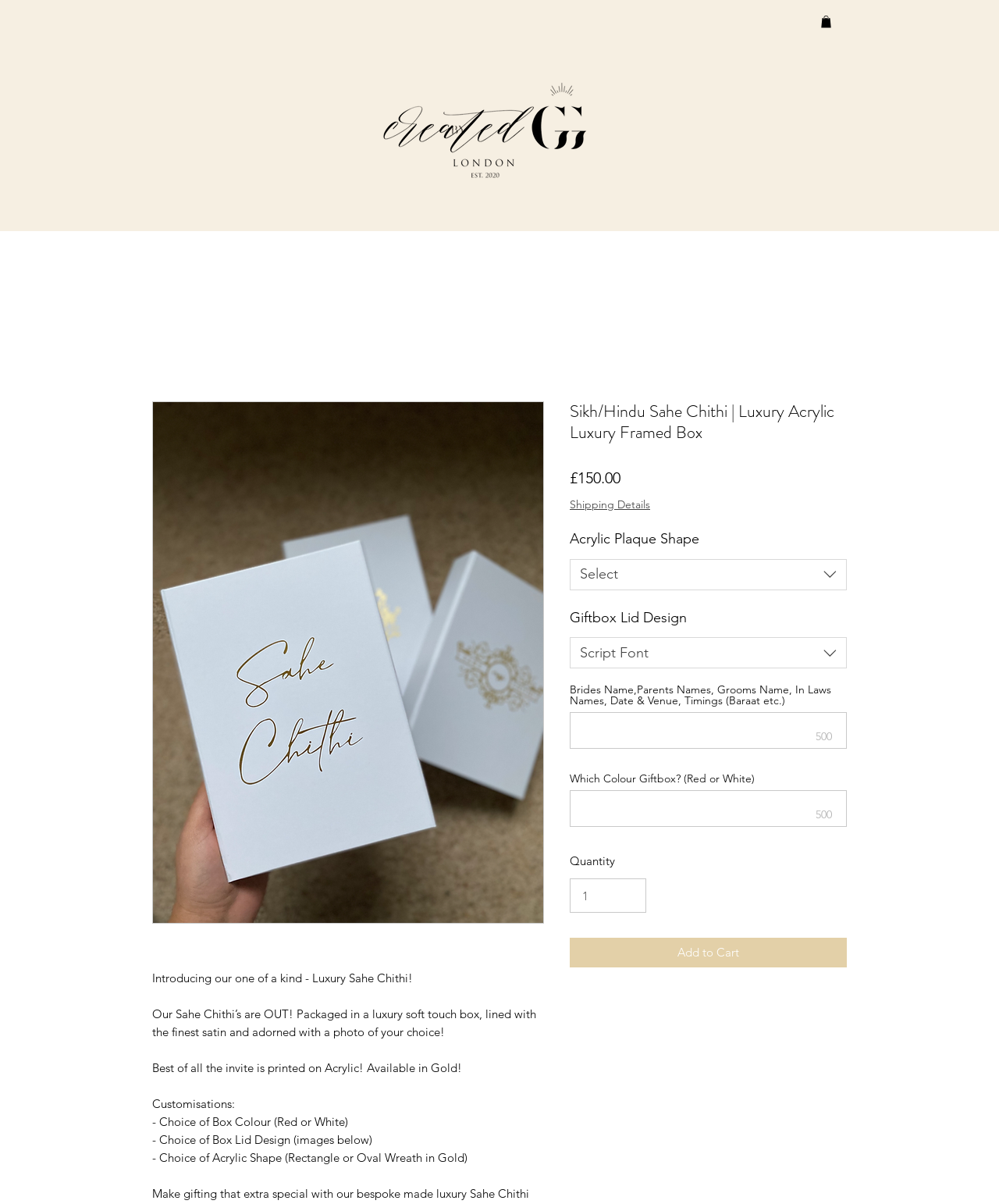What is the luxury item being introduced?
Please provide a detailed answer to the question.

The webpage is introducing a luxury item called Sahe Chithi, which is a type of wedding invitation. The item is packaged in a luxury soft touch box, lined with satin and adorned with a photo of the customer's choice.